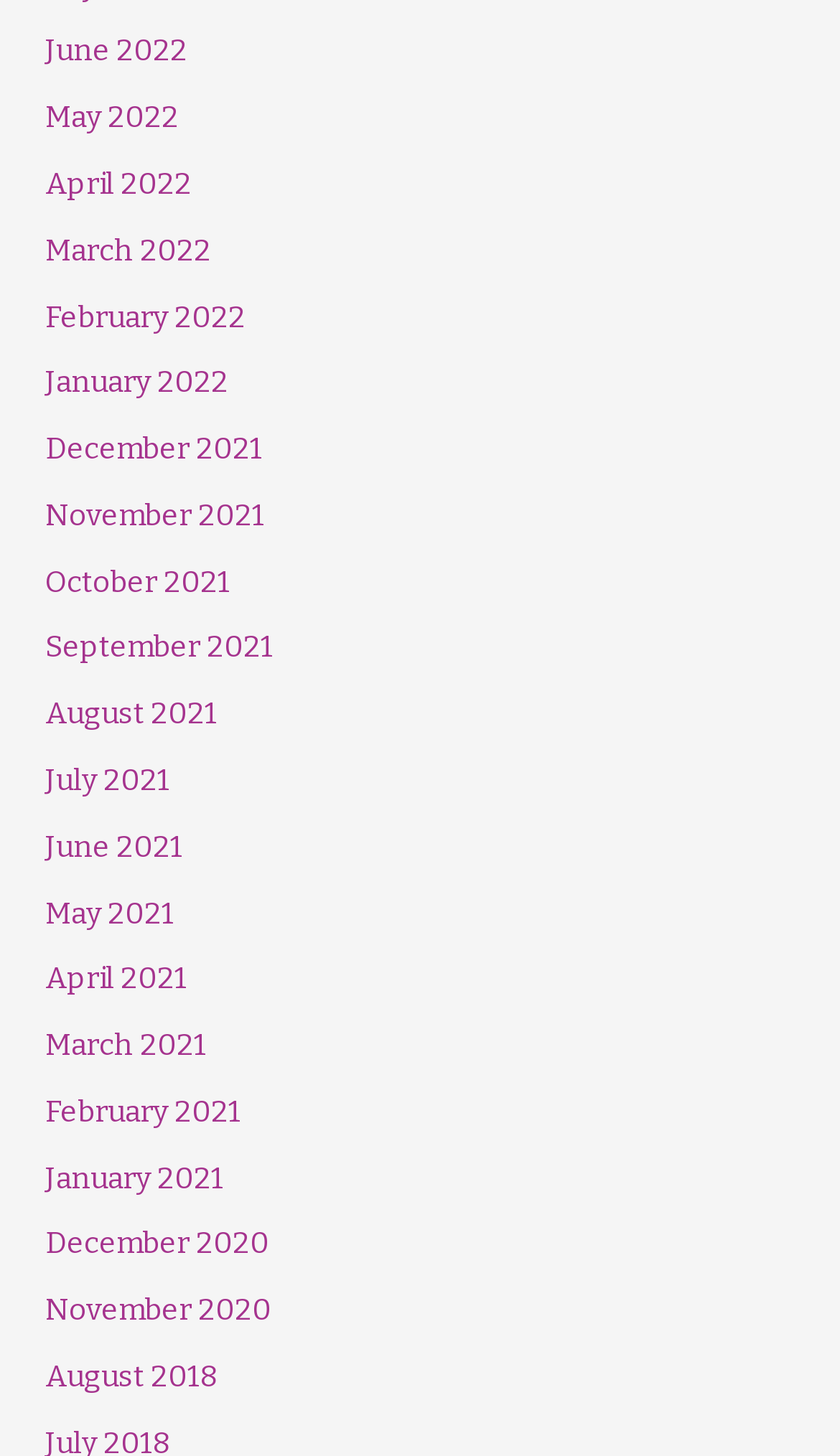Are the months listed in chronological order?
Please respond to the question with a detailed and informative answer.

I analyzed the list of link elements and found that the months are listed in reverse chronological order, with the latest month (June 2022) at the top and the earliest month (August 2018) at the bottom.